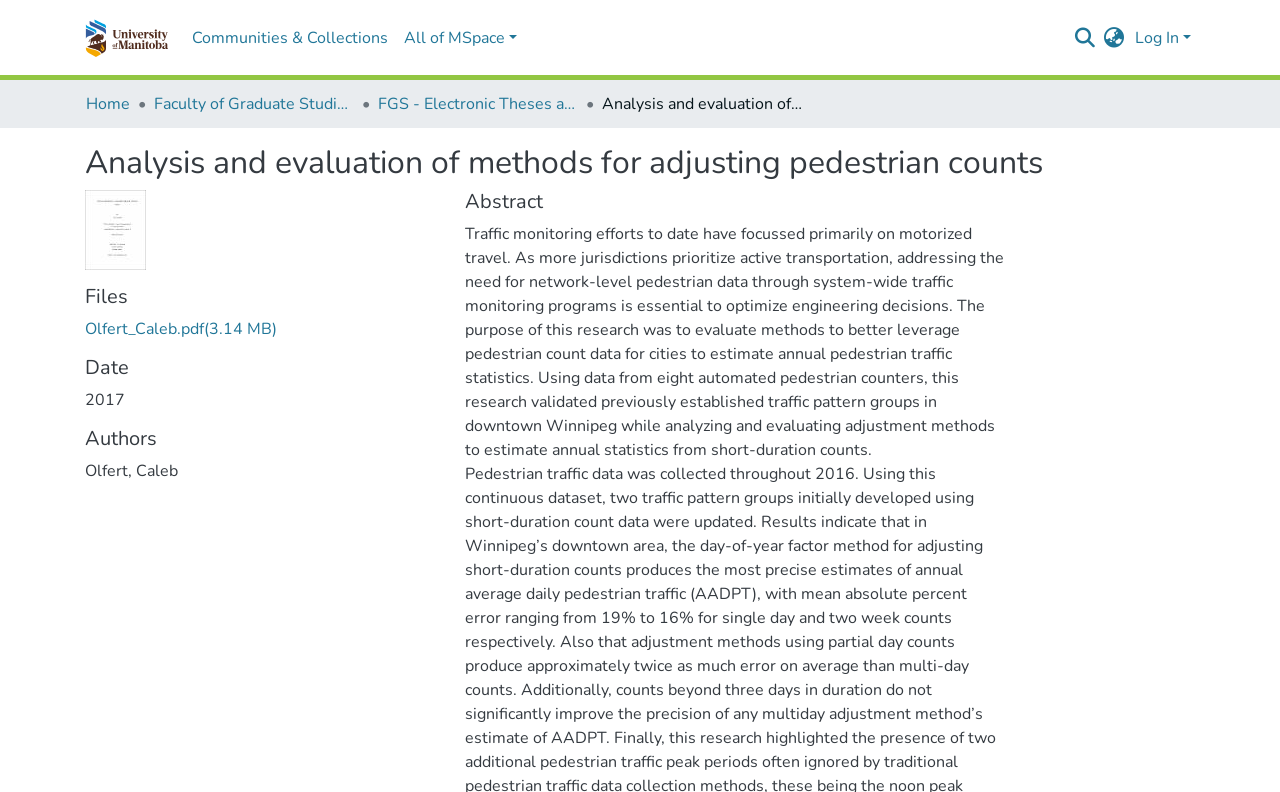Please find the bounding box coordinates of the section that needs to be clicked to achieve this instruction: "Click the repository logo".

[0.066, 0.016, 0.131, 0.08]